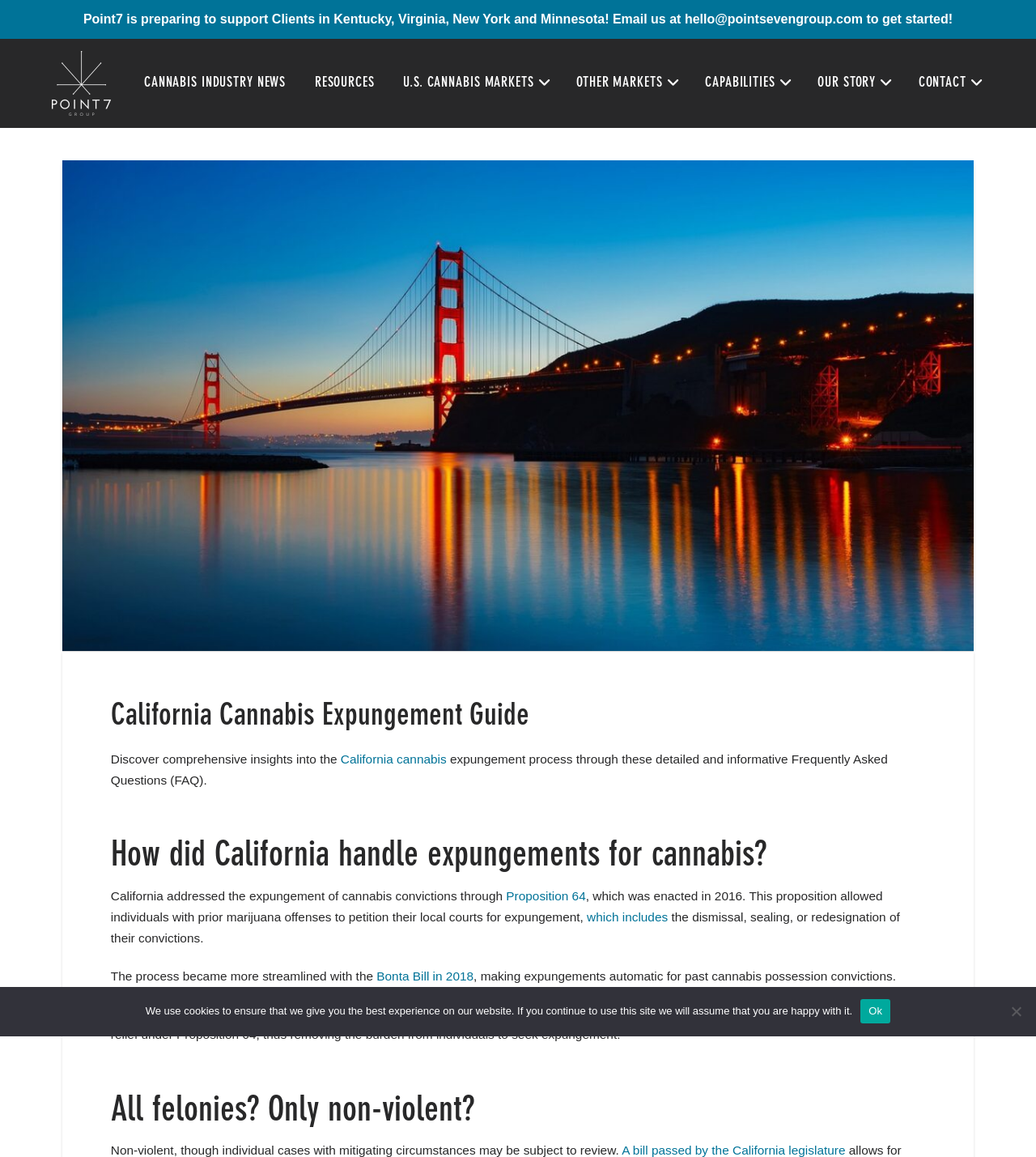From the element description: "OUR STORY", extract the bounding box coordinates of the UI element. The coordinates should be expressed as four float numbers between 0 and 1, in the order [left, top, right, bottom].

[0.785, 0.034, 0.862, 0.111]